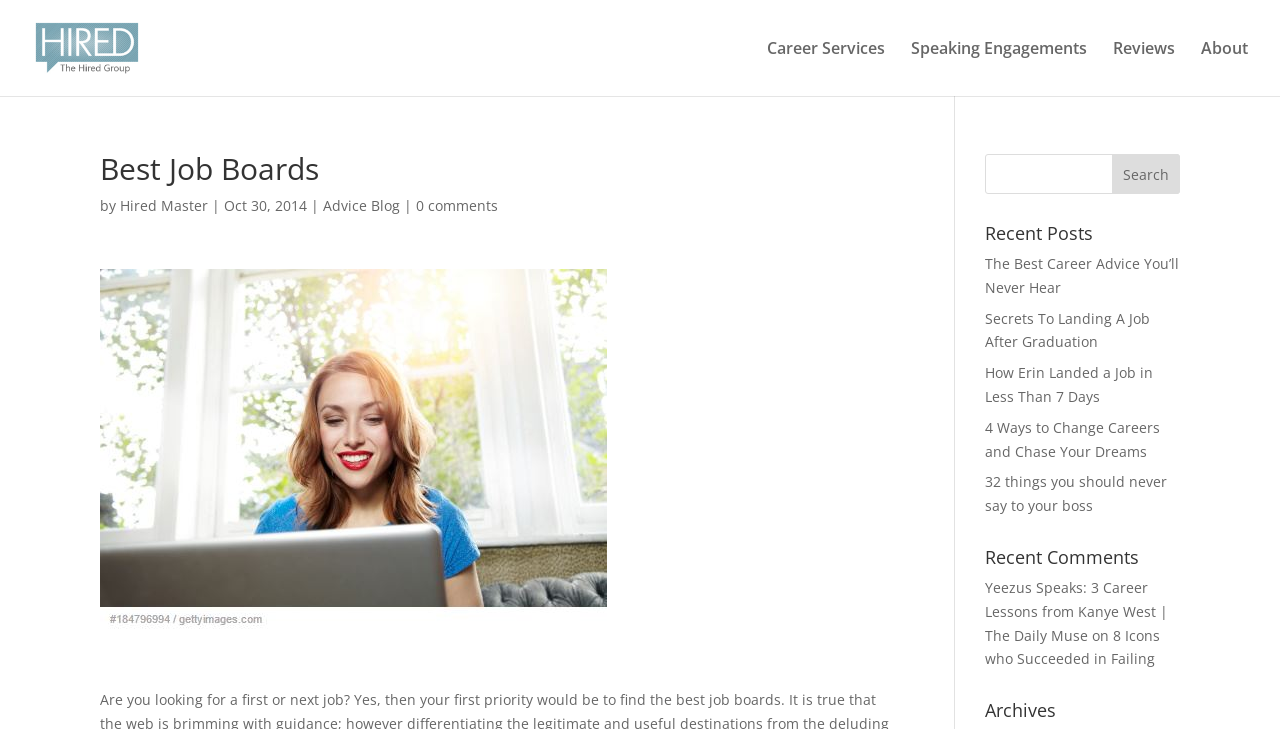How many recent comments are listed?
Provide a thorough and detailed answer to the question.

I counted the links under the heading 'Recent Comments', which are 'Yeezus Speaks: 3 Career Lessons from Kanye West | The Daily Muse' and '8 Icons who Succeeded in Failing'. There are 2 recent comments listed.